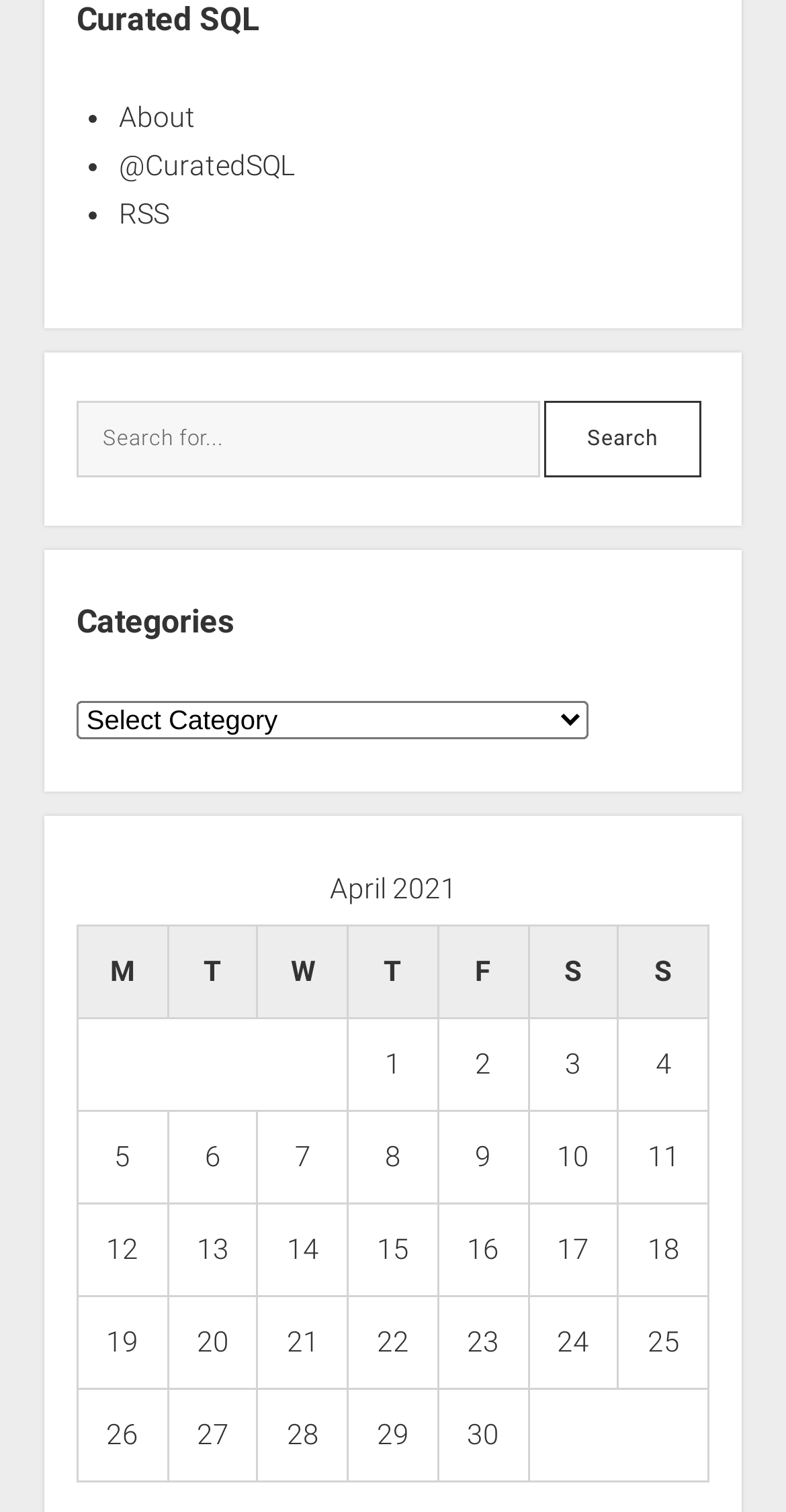Determine the coordinates of the bounding box that should be clicked to complete the instruction: "Go to About page". The coordinates should be represented by four float numbers between 0 and 1: [left, top, right, bottom].

[0.151, 0.066, 0.248, 0.088]